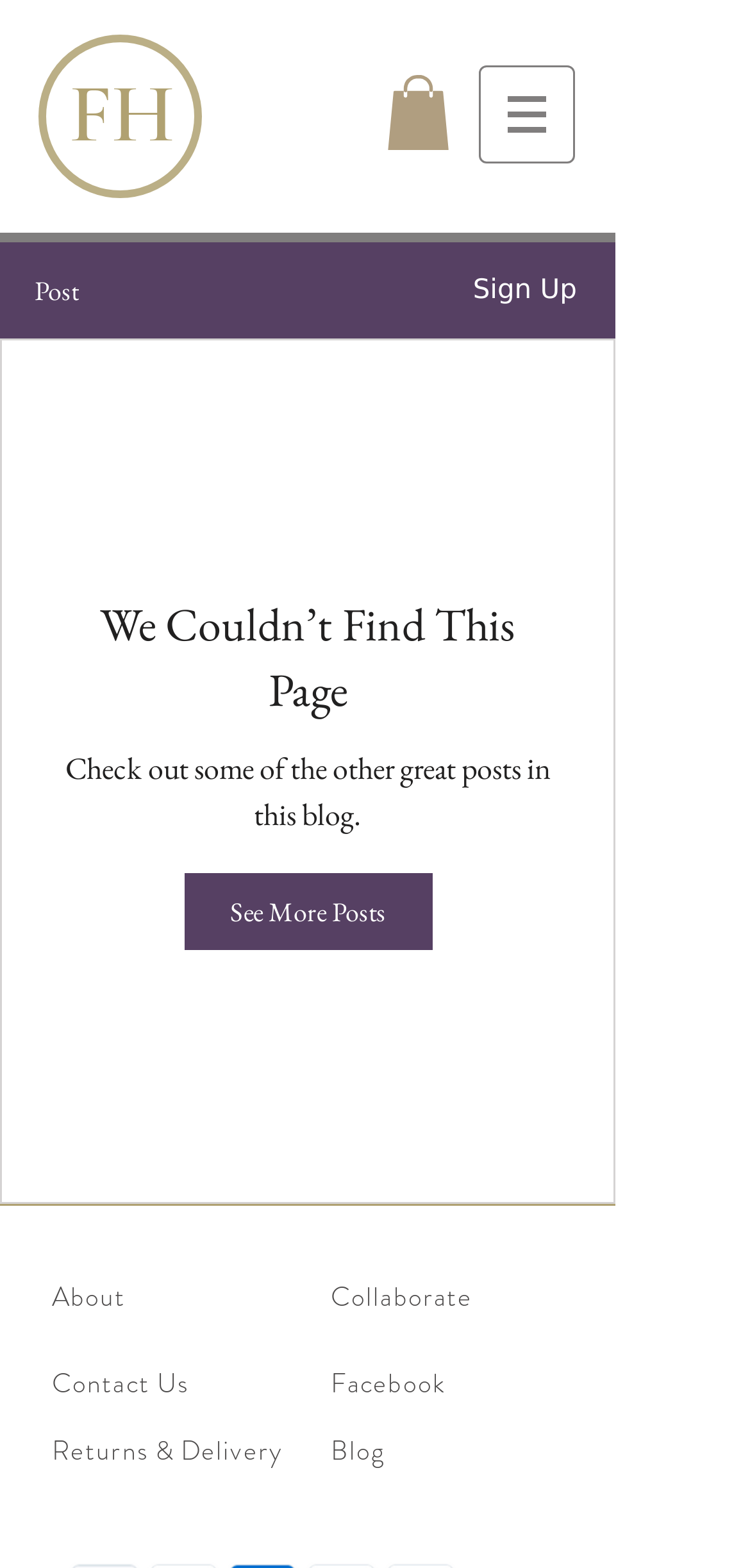Bounding box coordinates are specified in the format (top-left x, top-left y, bottom-right x, bottom-right y). All values are floating point numbers bounded between 0 and 1. Please provide the bounding box coordinate of the region this sentence describes: See More Posts

[0.245, 0.557, 0.576, 0.606]